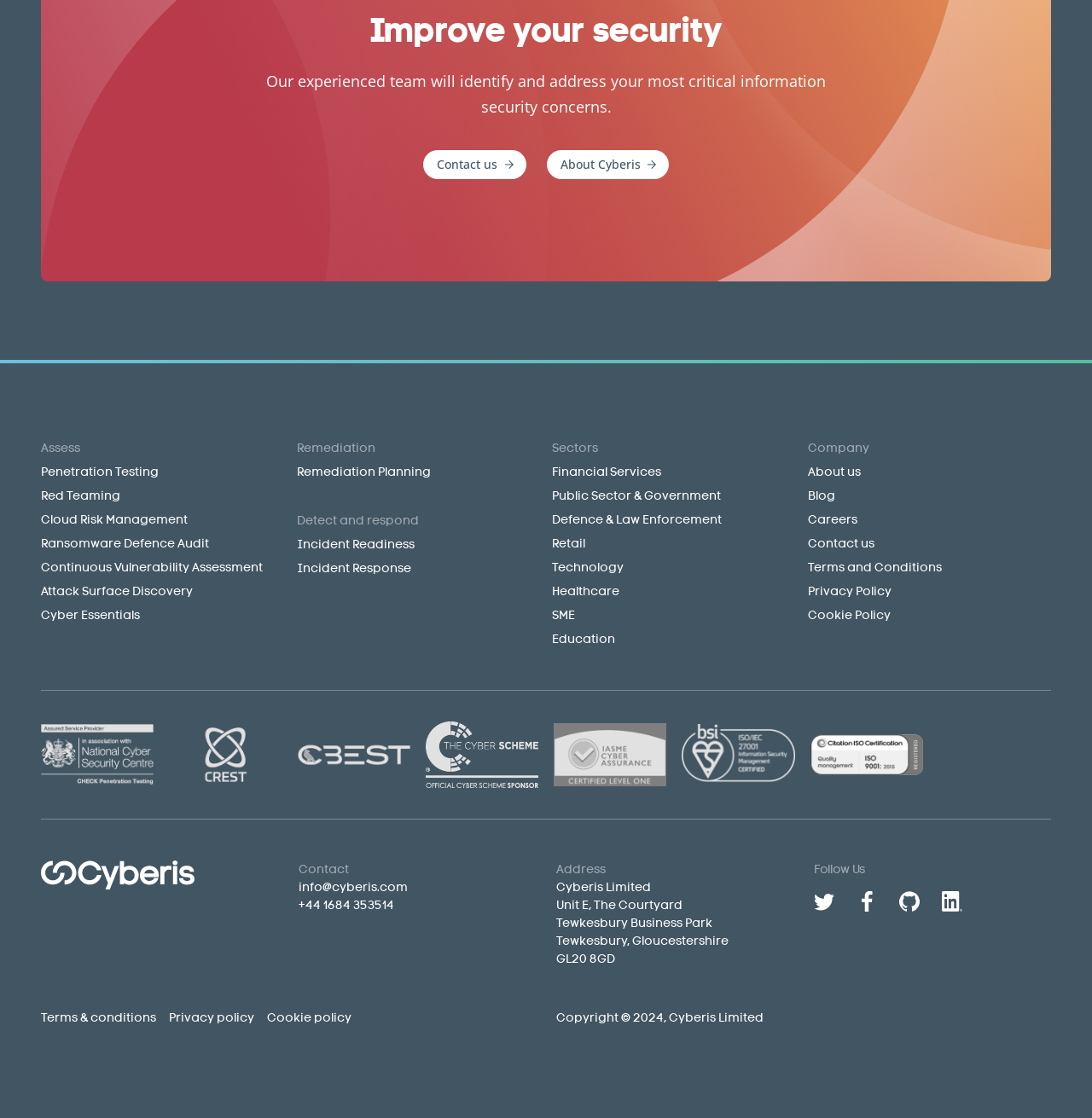Please determine the bounding box coordinates of the element's region to click in order to carry out the following instruction: "Click Contact us". The coordinates should be four float numbers between 0 and 1, i.e., [left, top, right, bottom].

[0.388, 0.134, 0.482, 0.16]